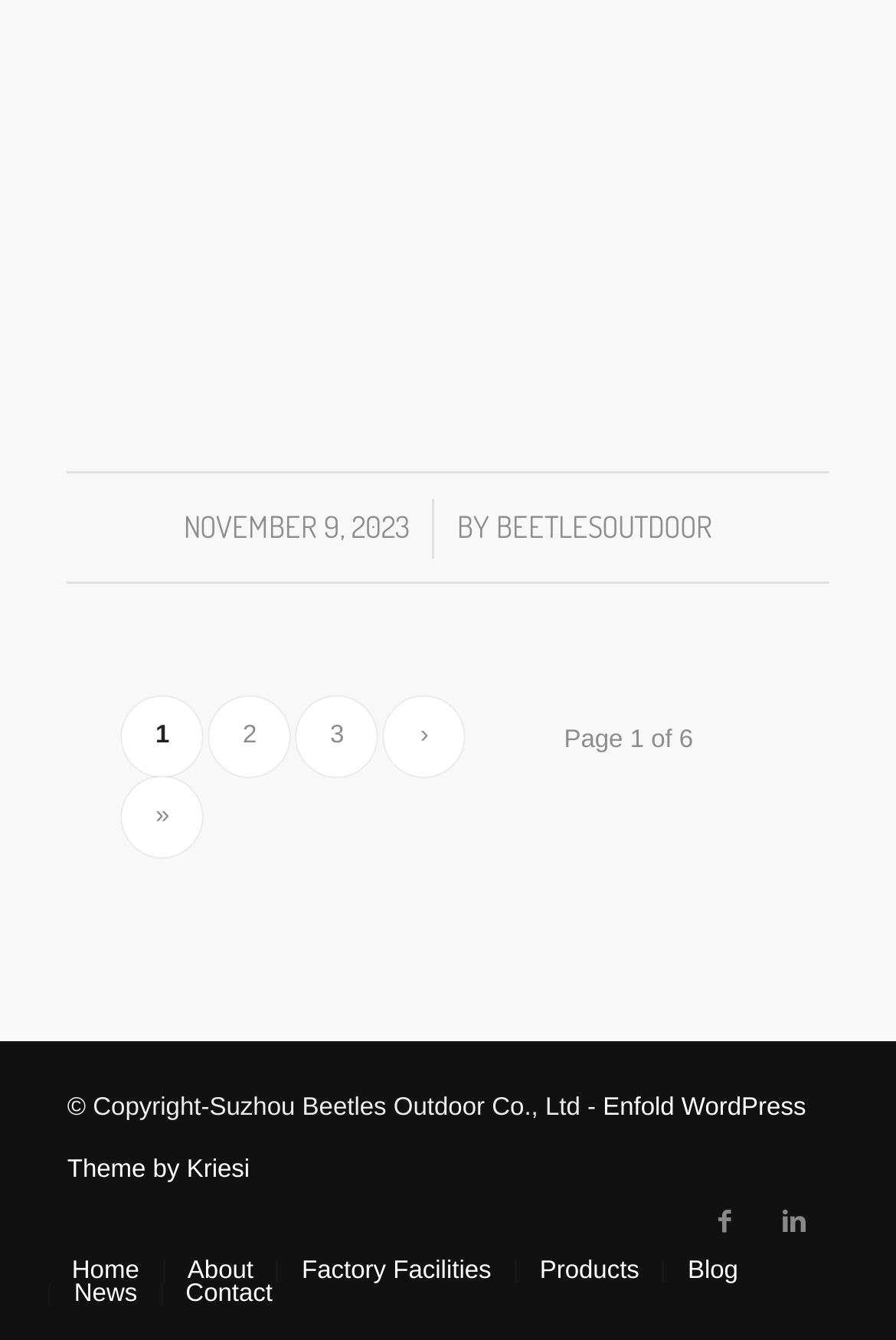How many navigation links are there?
Could you answer the question with a detailed and thorough explanation?

The navigation links can be found at the bottom of the webpage, and there are 9 links in total, including 'Home', 'About', 'Factory Facilities', 'Products', 'Blog', 'News', and 'Contact'.